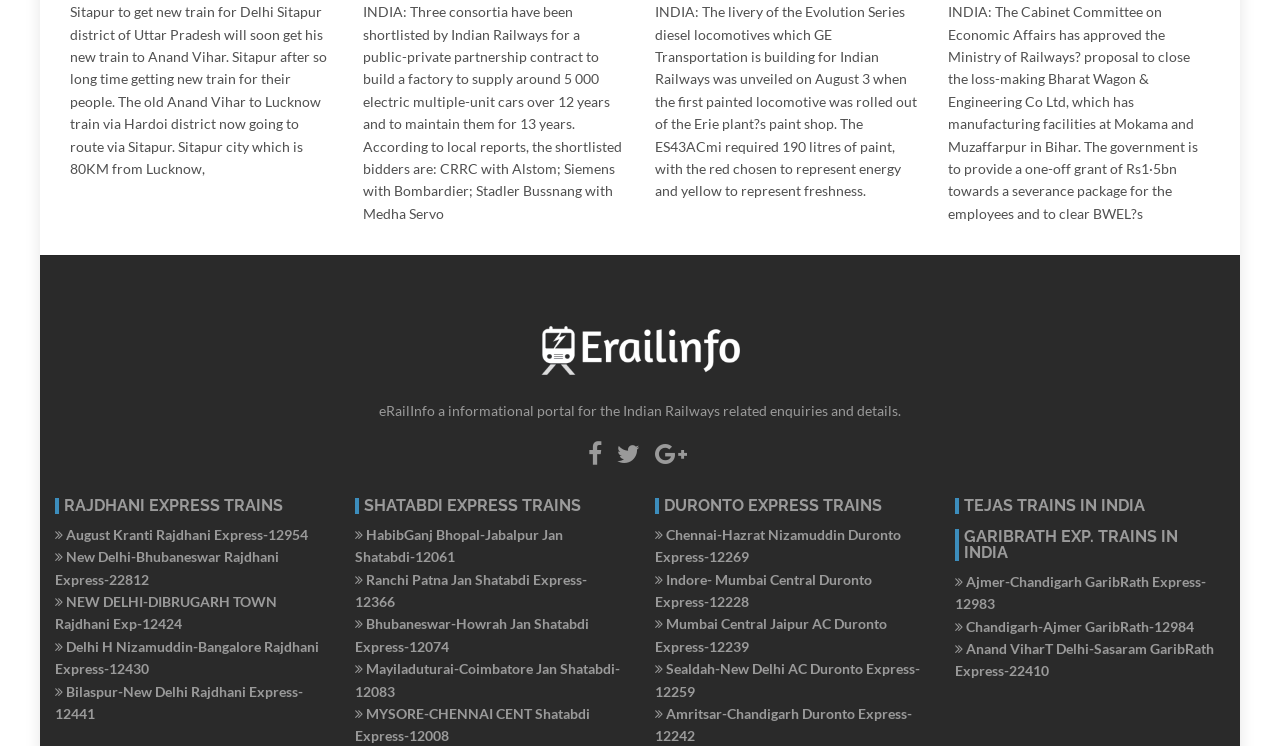What is the name of the express train that runs from Chennai to Hazrat Nizamuddin?
Kindly offer a comprehensive and detailed response to the question.

According to the link, the Chennai-Hazrat Nizamuddin Duronto Express is a Duronto Express train that runs from Chennai to Hazrat Nizamuddin.